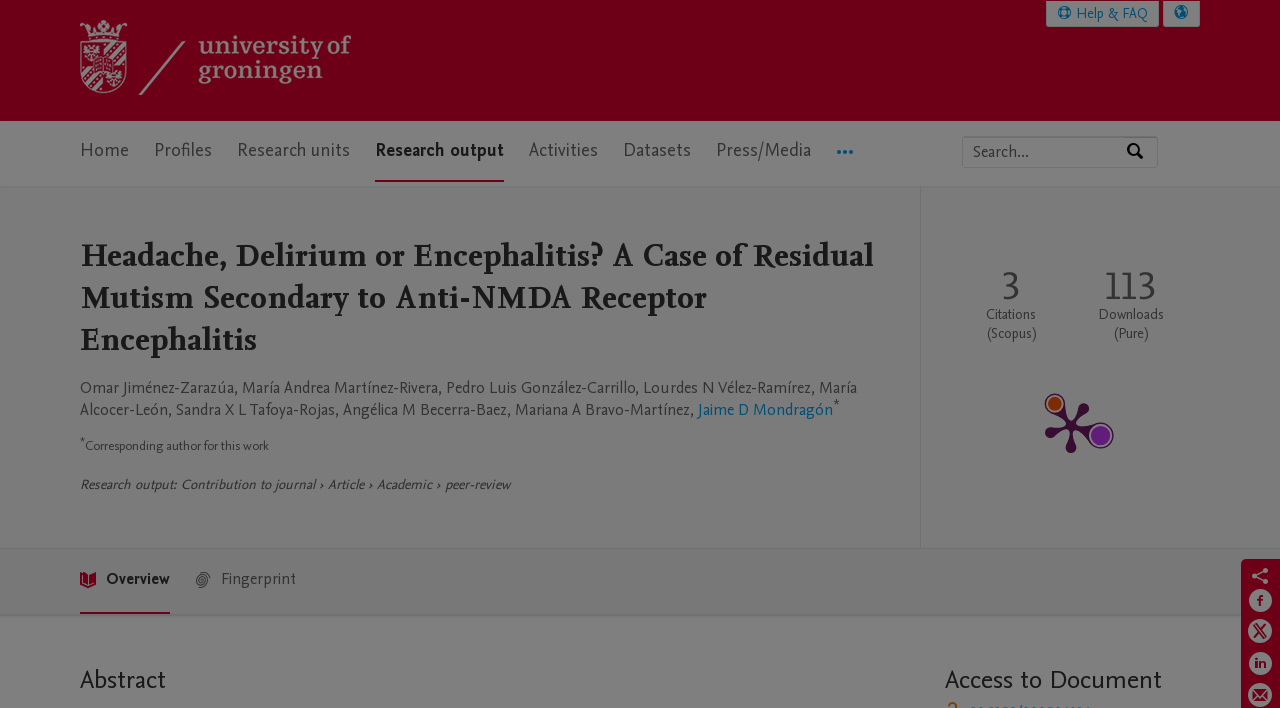Determine the bounding box coordinates for the area that should be clicked to carry out the following instruction: "Select language".

[0.909, 0.001, 0.937, 0.037]